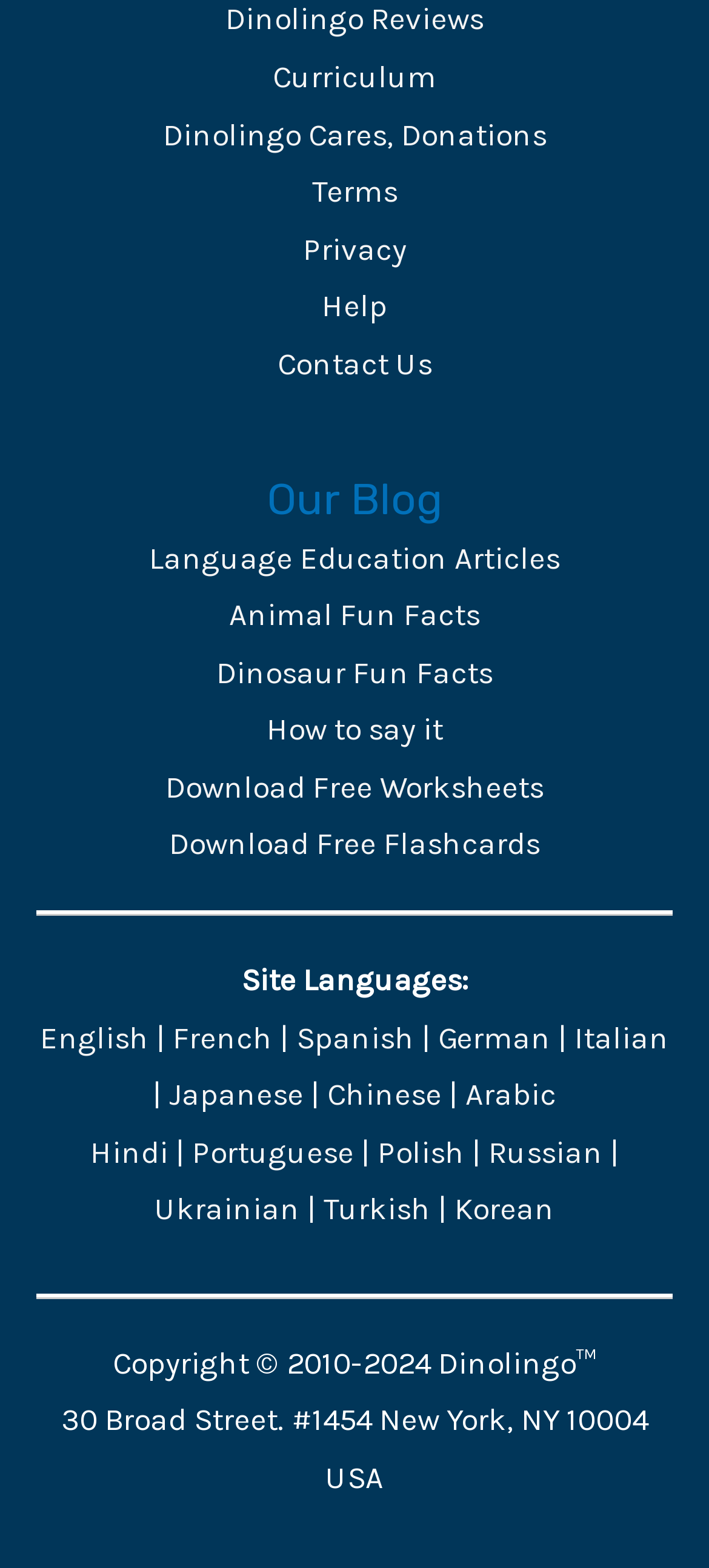What is the name of the website?
Respond to the question with a single word or phrase according to the image.

Dinolingo